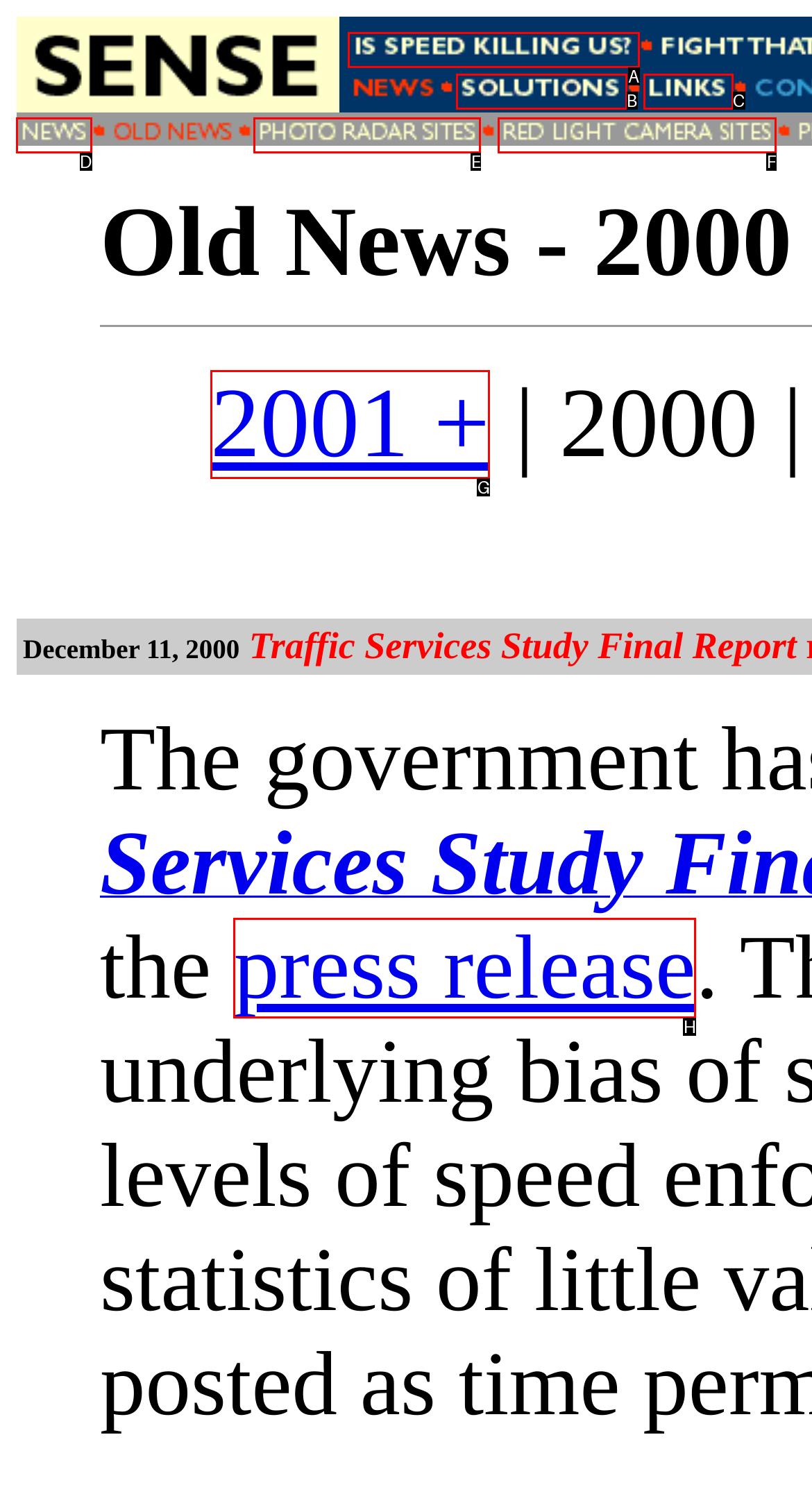Find the HTML element that suits the description: alt="current news" name="n_news1"
Indicate your answer with the letter of the matching option from the choices provided.

D